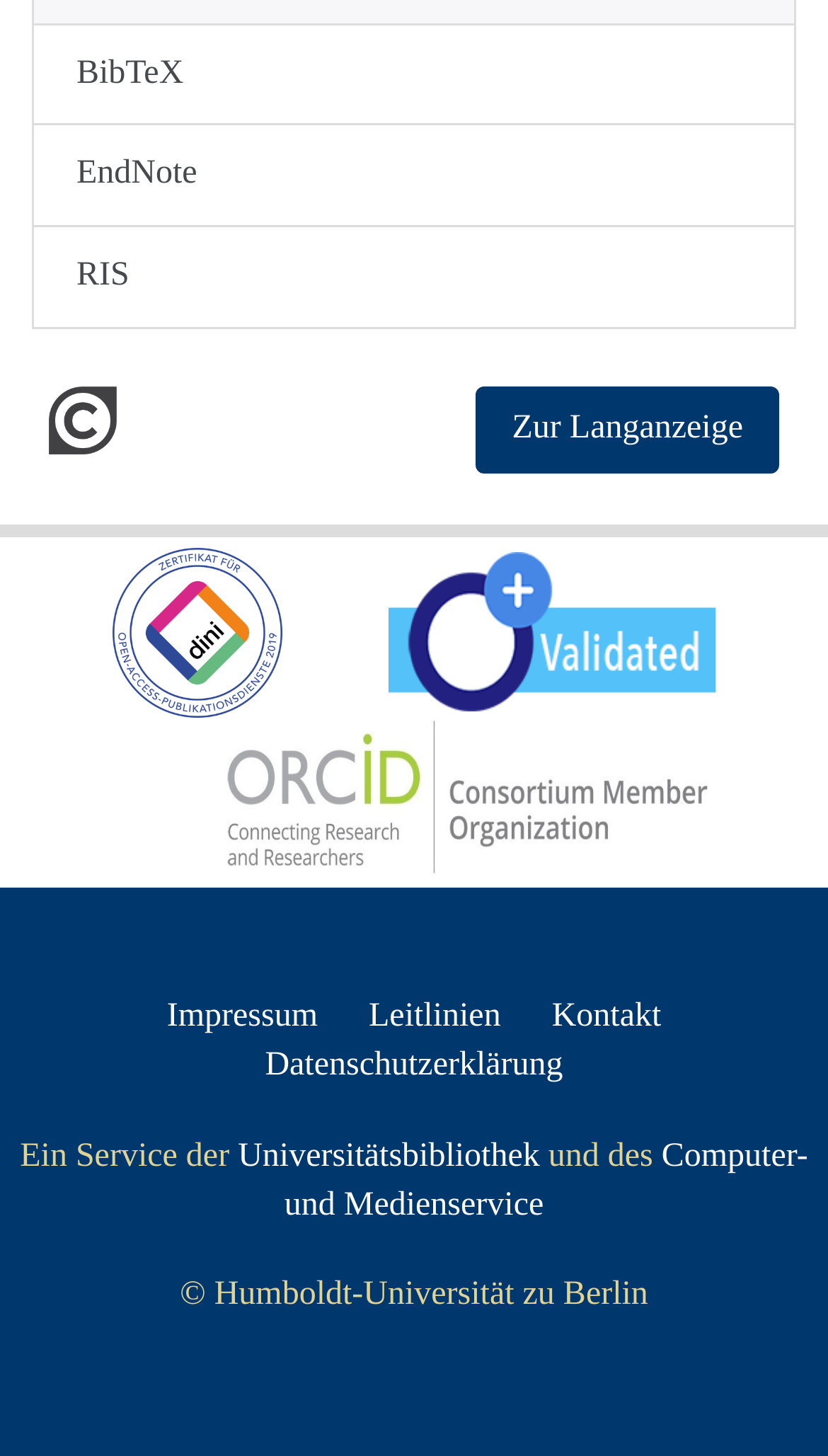What is the purpose of the 'Zur Langanzeige' link?
Answer the question in as much detail as possible.

I found a link on the webpage that says 'Zur Langanzeige', which is German for 'To the long display'. This suggests that the purpose of this link is to view the long display.